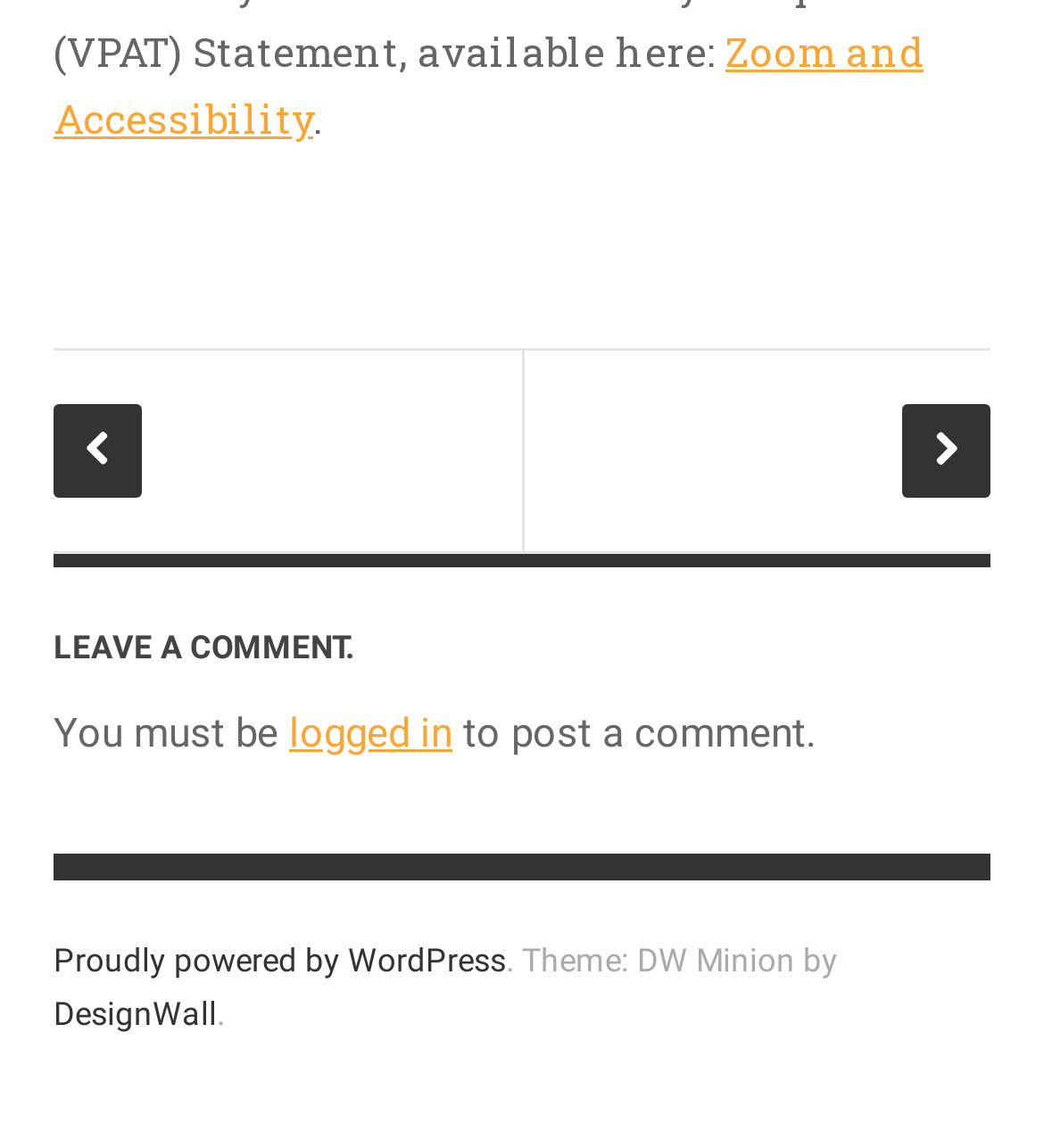Determine the bounding box coordinates of the area to click in order to meet this instruction: "Read about Zoom and Accessibility".

[0.051, 0.022, 0.885, 0.127]